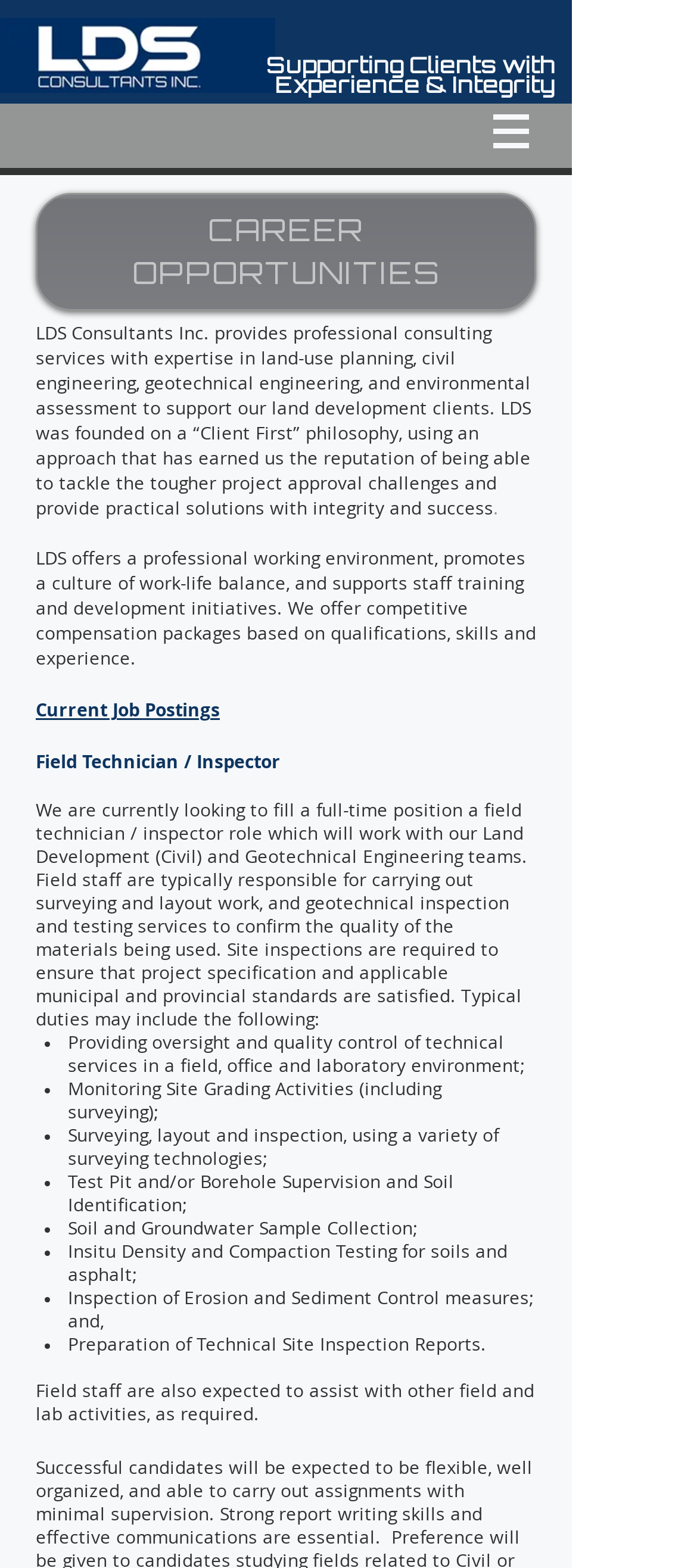What type of services does the company provide?
Based on the visual information, provide a detailed and comprehensive answer.

The company provides professional consulting services in four areas: land-use planning, civil engineering, geotechnical engineering, and environmental assessment, as mentioned in the paragraph describing the company's services.